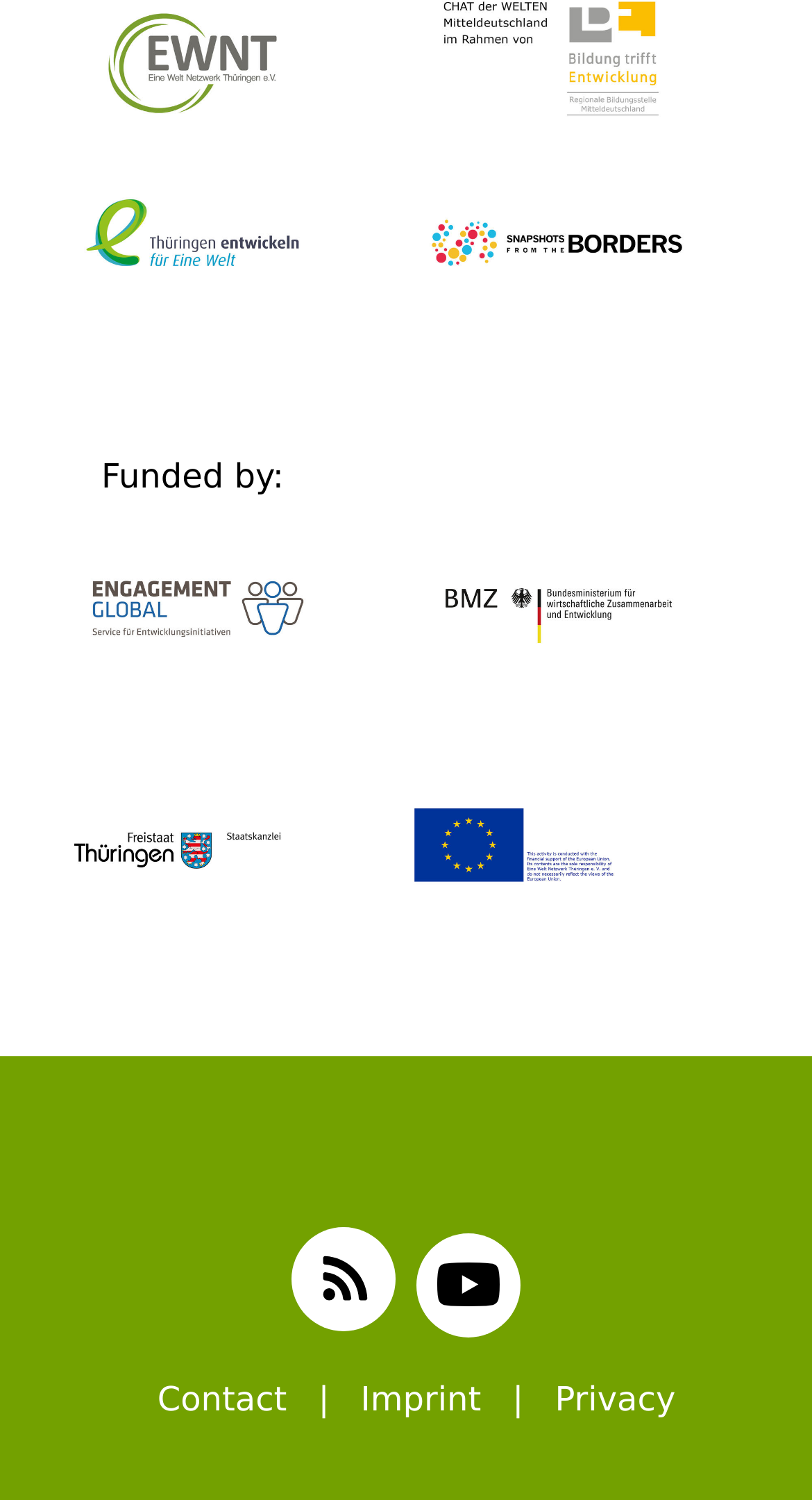How many non-link elements are on the webpage?
Give a single word or phrase as your answer by examining the image.

7